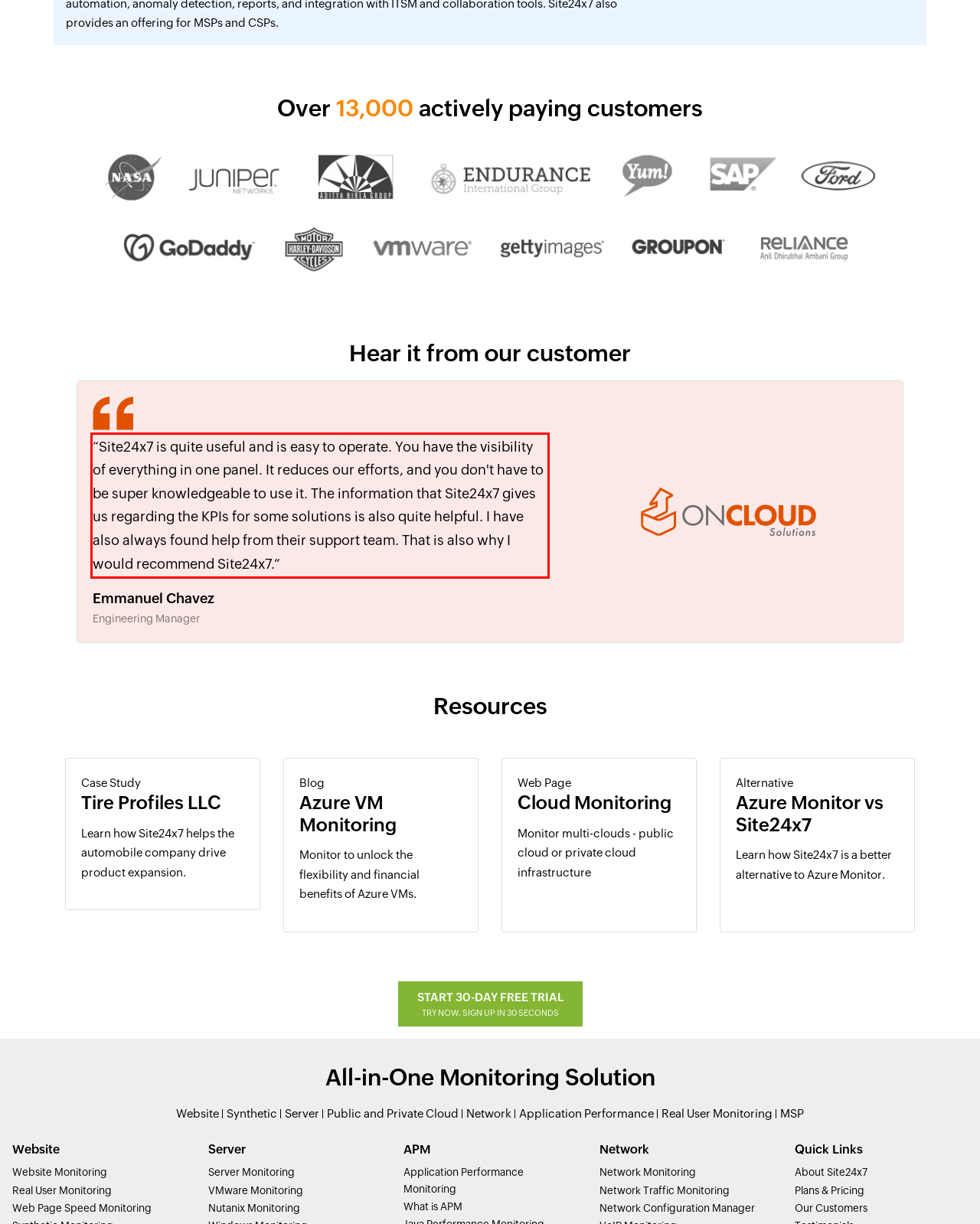Inspect the webpage screenshot that has a red bounding box and use OCR technology to read and display the text inside the red bounding box.

Site24x7 is quite useful and is easy to operate. You have the visibility of everything in one panel. It reduces our efforts, and you don't have to be super knowledgeable to use it. The information that Site24x7 gives us regarding the KPIs for some solutions is also quite helpful. I have also always found help from their support team. That is also why I would recommend Site24x7.